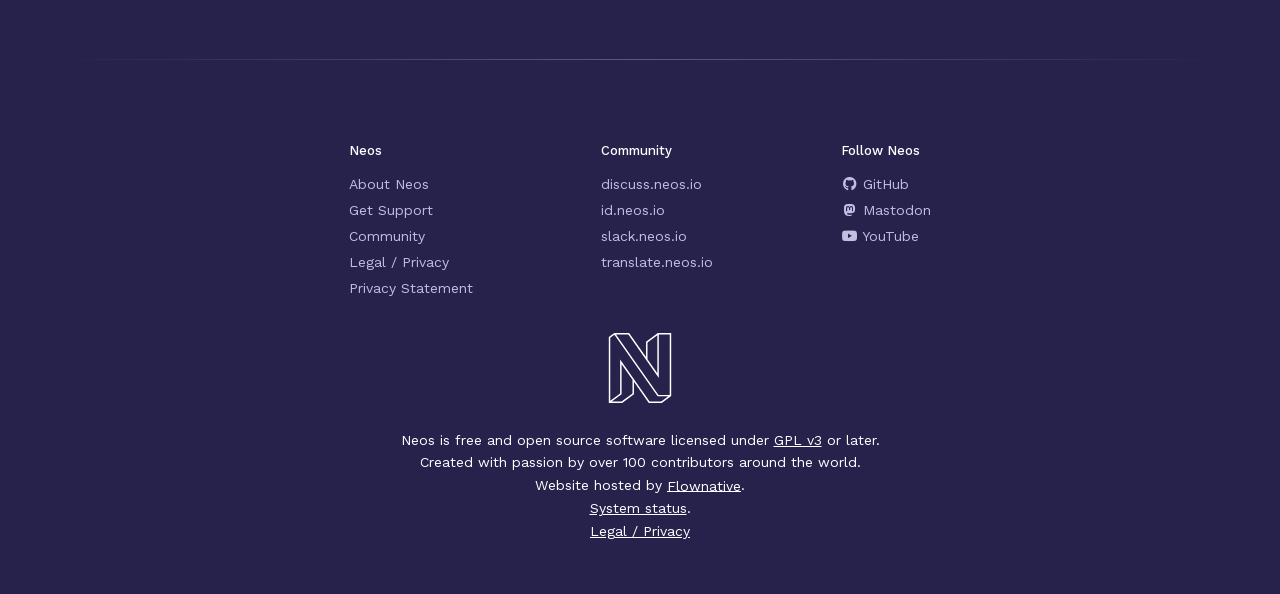Using the provided element description: "Legal / Privacy", identify the bounding box coordinates. The coordinates should be four floats between 0 and 1 in the order [left, top, right, bottom].

[0.457, 0.872, 0.543, 0.915]